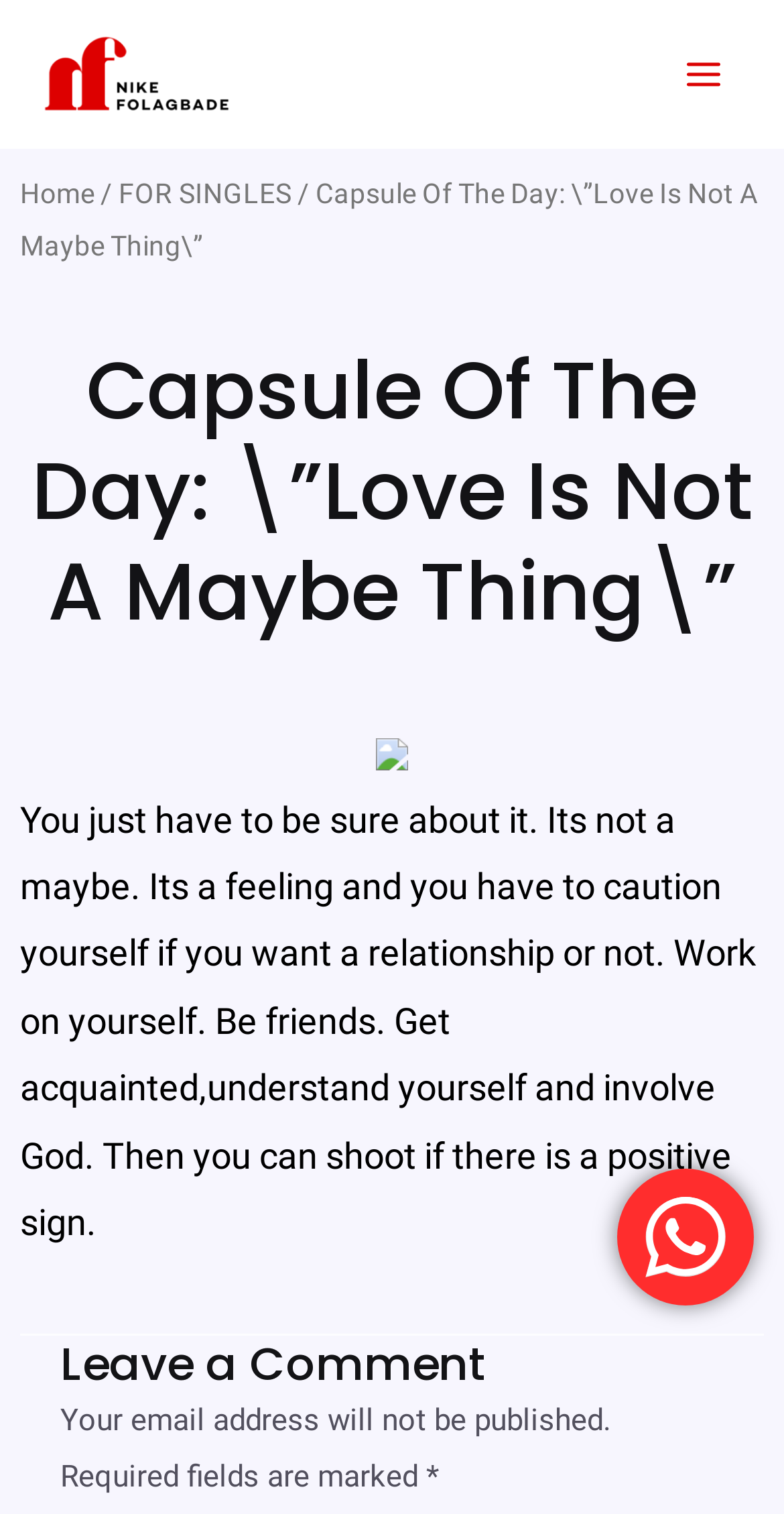What is the purpose of the comment section?
Provide an in-depth answer to the question, covering all aspects.

The purpose of the comment section can be inferred from the heading 'Leave a Comment' and the text below it, which suggests that users can leave a comment on the article.